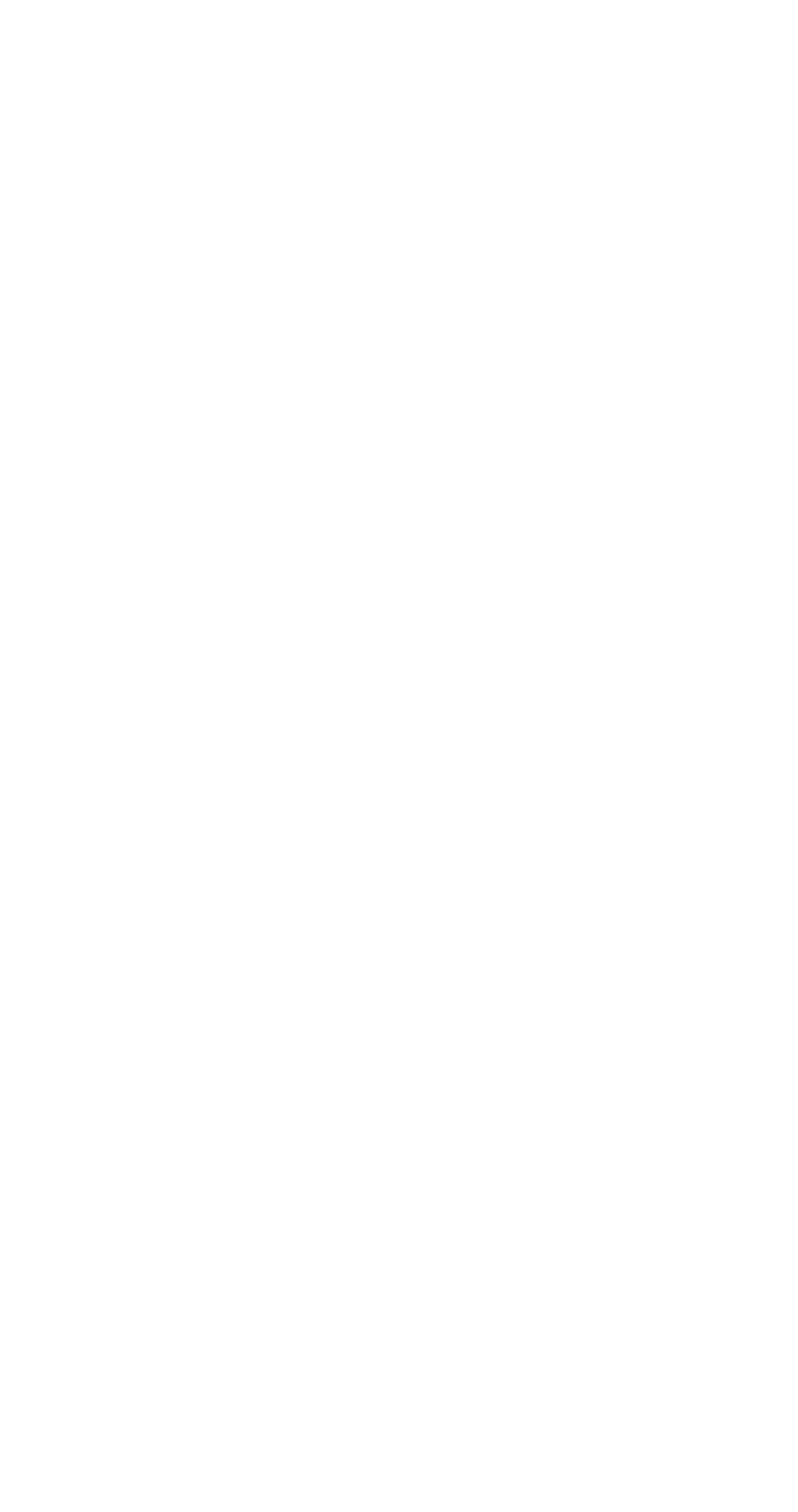Could you determine the bounding box coordinates of the clickable element to complete the instruction: "Check Holidays"? Provide the coordinates as four float numbers between 0 and 1, i.e., [left, top, right, bottom].

[0.077, 0.947, 0.264, 0.974]